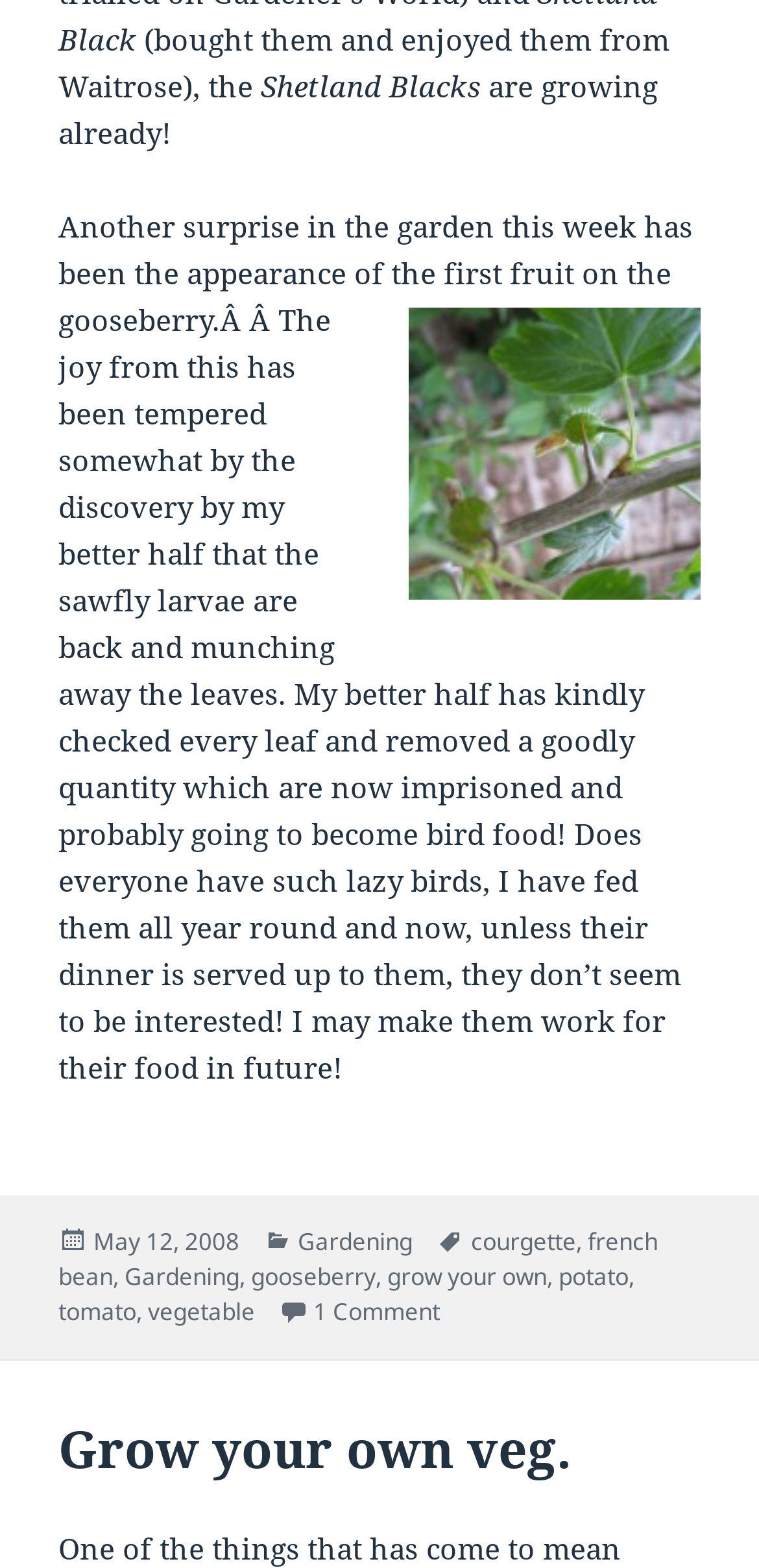Please identify the bounding box coordinates of the area that needs to be clicked to follow this instruction: "Click on the 'Grow your own veg.' header".

[0.077, 0.901, 0.754, 0.946]